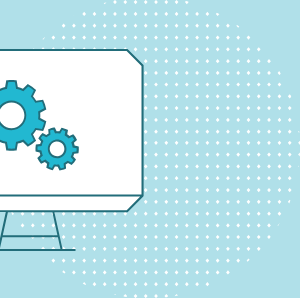Offer a detailed narrative of the scene shown in the image.

The image features a light blue background adorned with a subtle dotted pattern. In the foreground, a stylized illustration of a whiteboard or display stands prominently. On the board, two gears—one larger and one smaller—are depicted in a striking turquoise color, symbolizing movement and machinery. This visual likely represents themes of construction, engineering, or system updates, aligning with the overarching message that the website is undergoing maintenance, indicated by the surrounding context. The design conveys a sense of progress and activity, suggesting that improvements or adjustments are actively being undertaken.